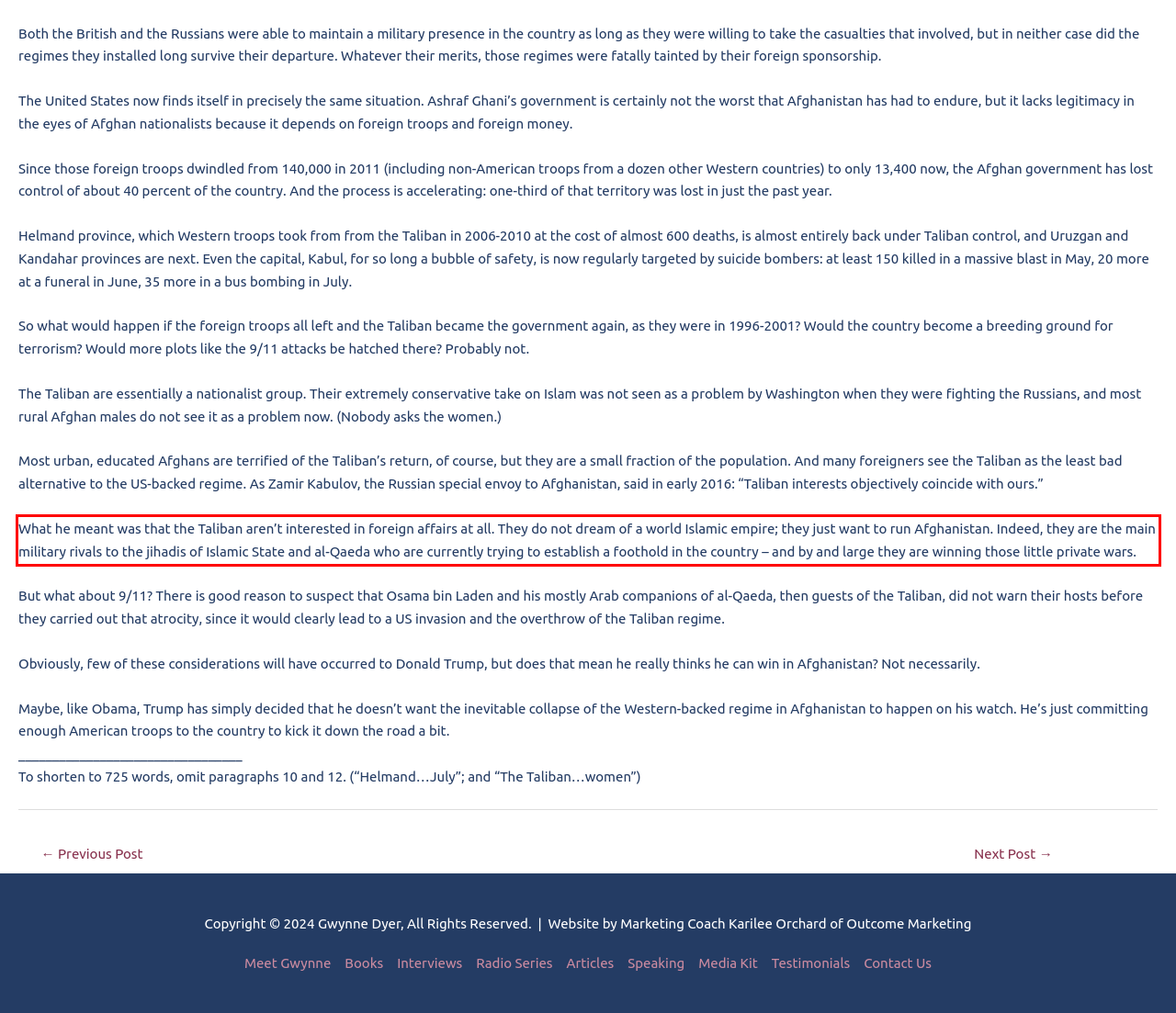View the screenshot of the webpage and identify the UI element surrounded by a red bounding box. Extract the text contained within this red bounding box.

What he meant was that the Taliban aren’t interested in foreign affairs at all. They do not dream of a world Islamic empire; they just want to run Afghanistan. Indeed, they are the main military rivals to the jihadis of Islamic State and al-Qaeda who are currently trying to establish a foothold in the country – and by and large they are winning those little private wars.